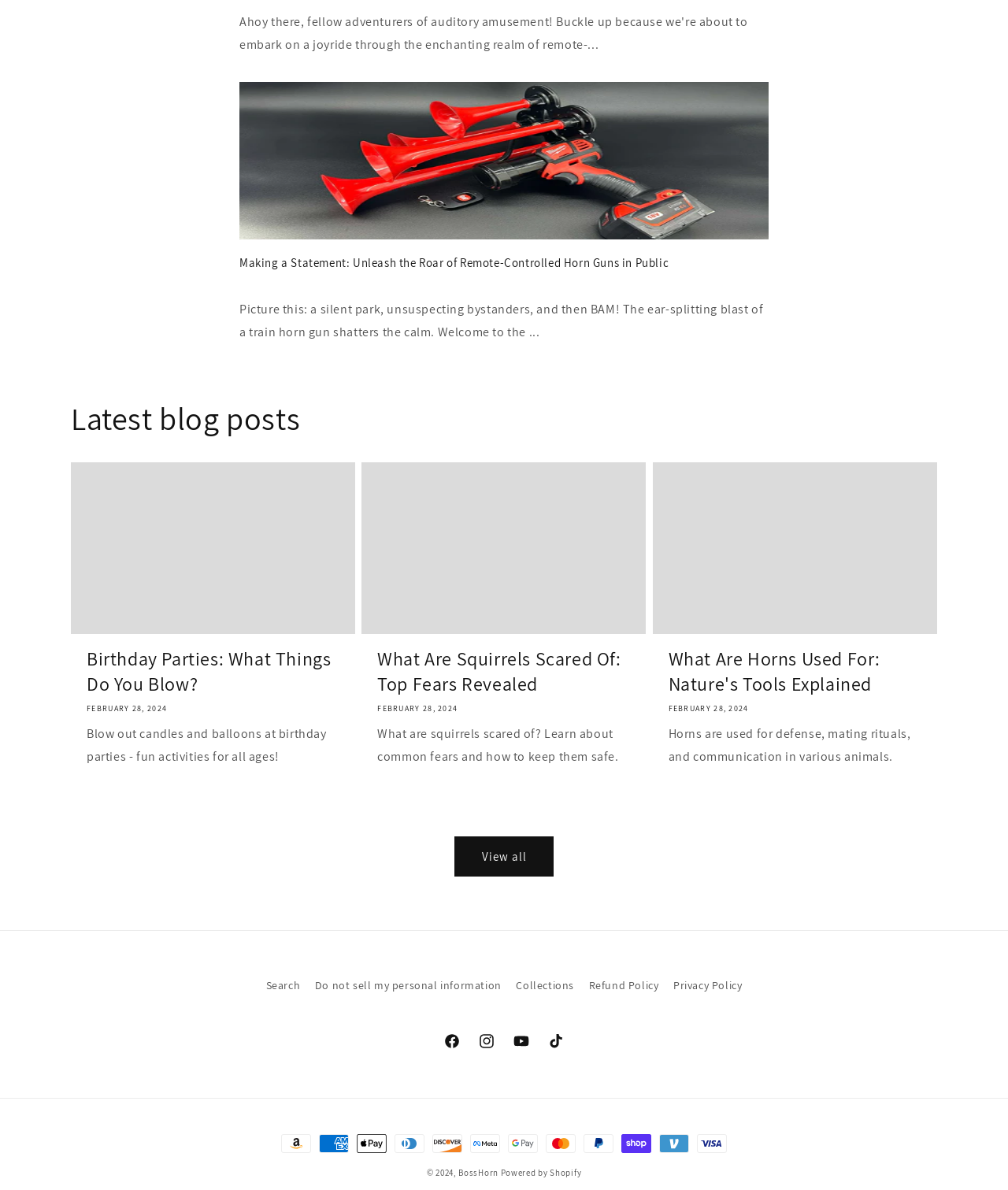Please mark the clickable region by giving the bounding box coordinates needed to complete this instruction: "Follow the Instagram link".

None